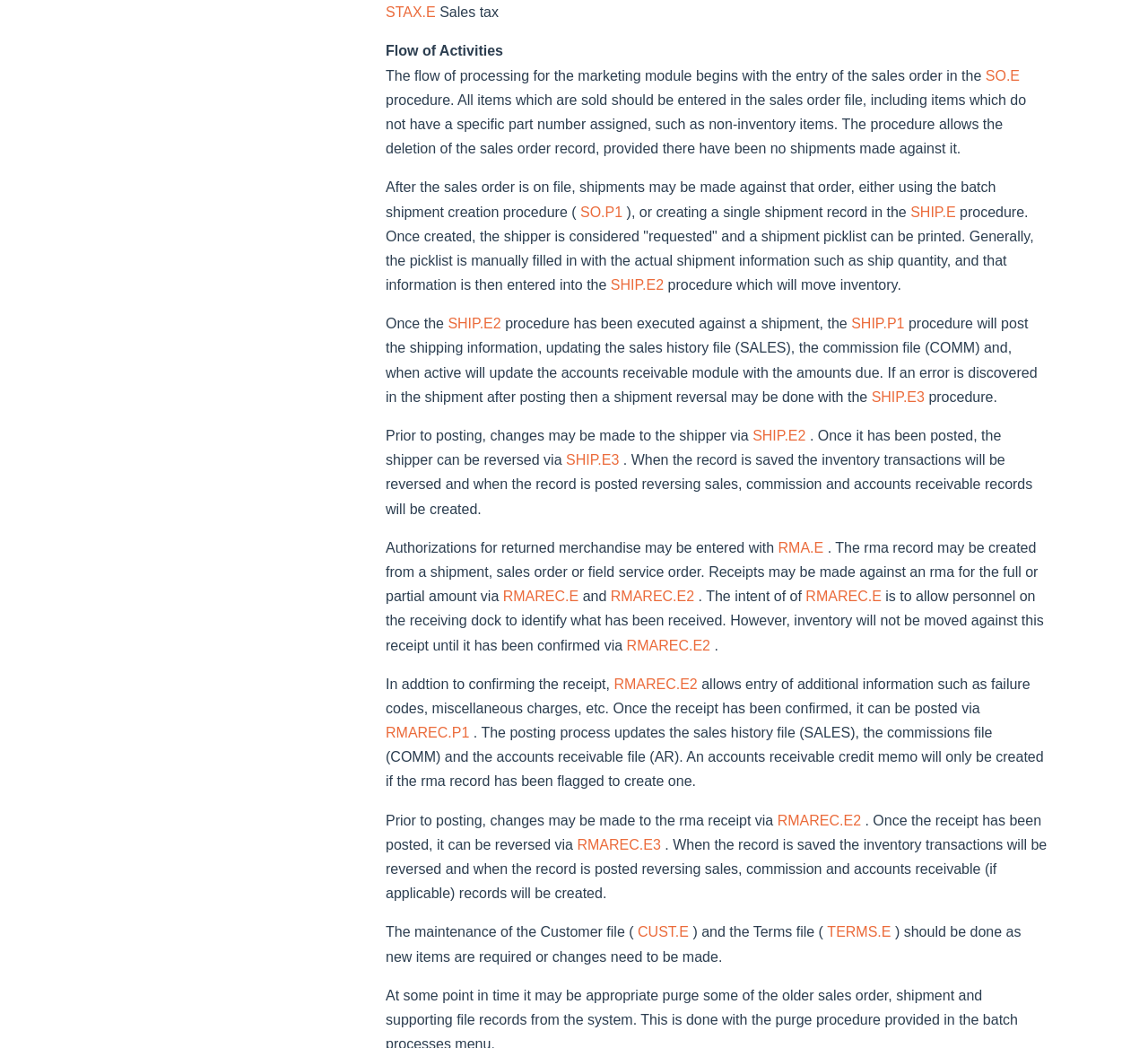Please determine the bounding box coordinates for the element that should be clicked to follow these instructions: "Click on 'STAX.E' link".

[0.336, 0.004, 0.383, 0.019]